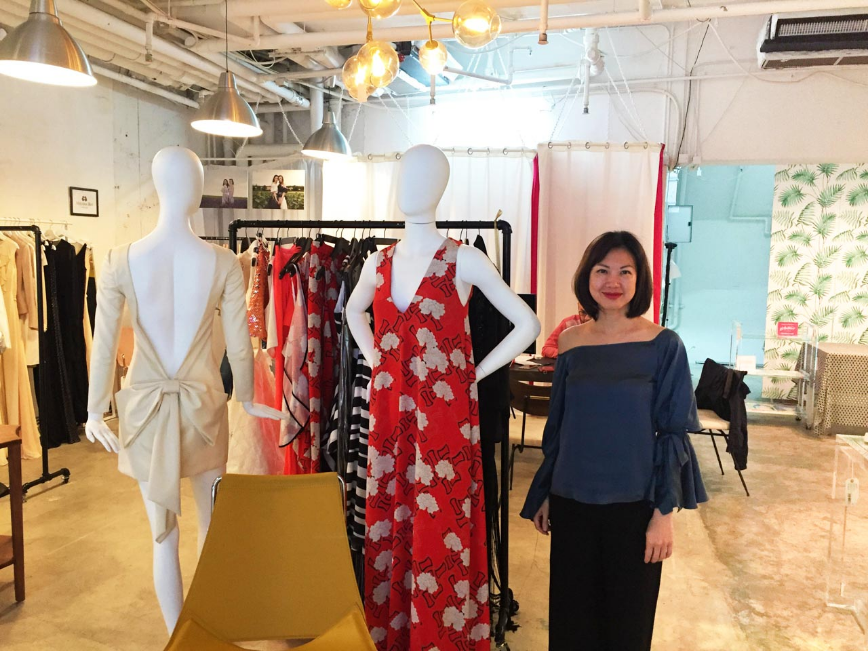Provide a brief response in the form of a single word or phrase:
How many mannequins are in the image?

Two